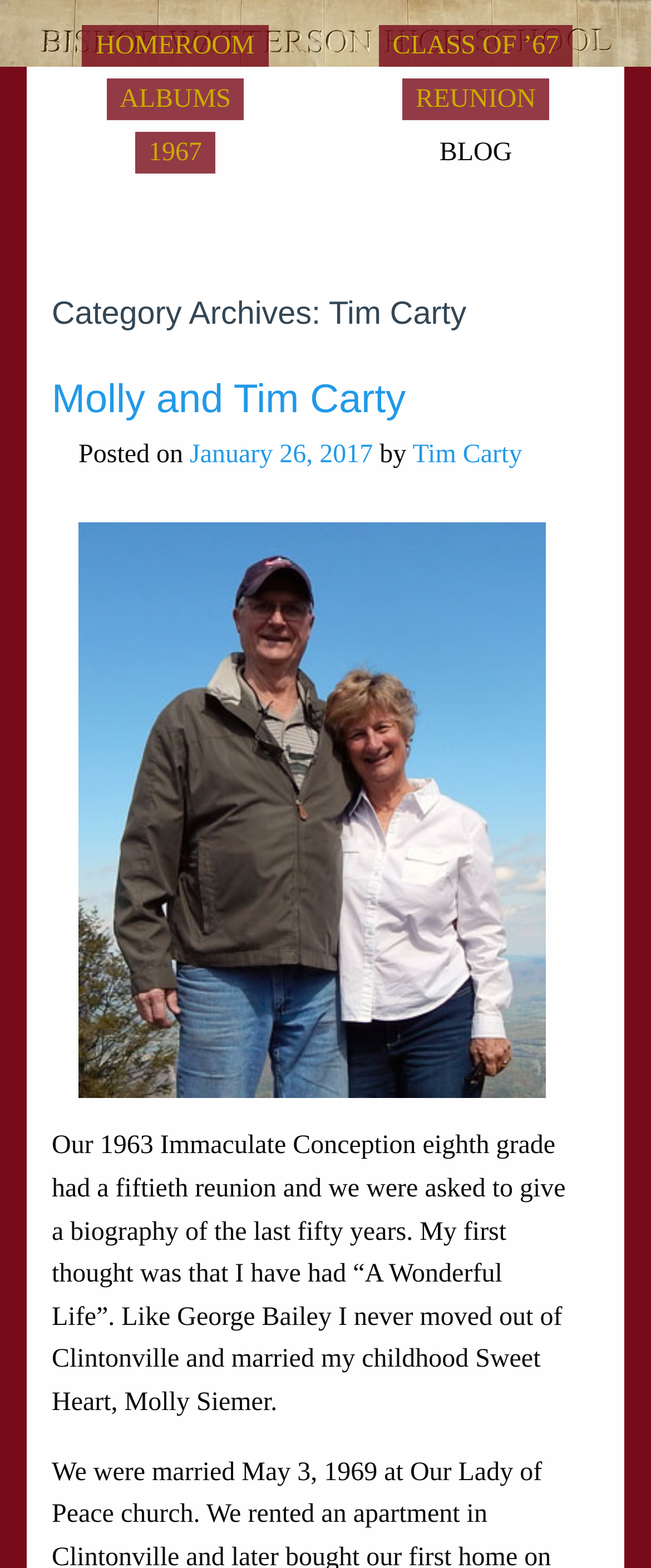Determine the bounding box coordinates for the UI element described. Format the coordinates as (top-left x, top-left y, bottom-right x, bottom-right y) and ensure all values are between 0 and 1. Element description: Molly and Tim Carty

[0.079, 0.24, 0.623, 0.269]